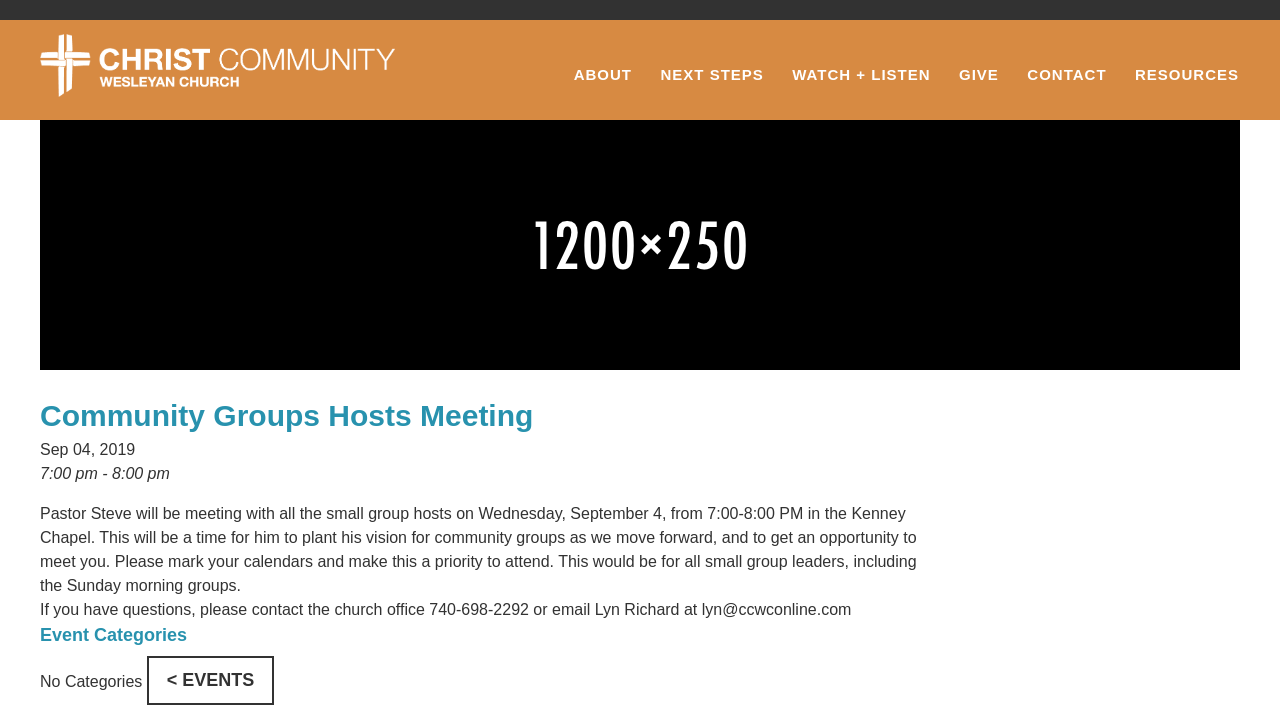Provide your answer to the question using just one word or phrase: Who is leading the meeting?

Pastor Steve